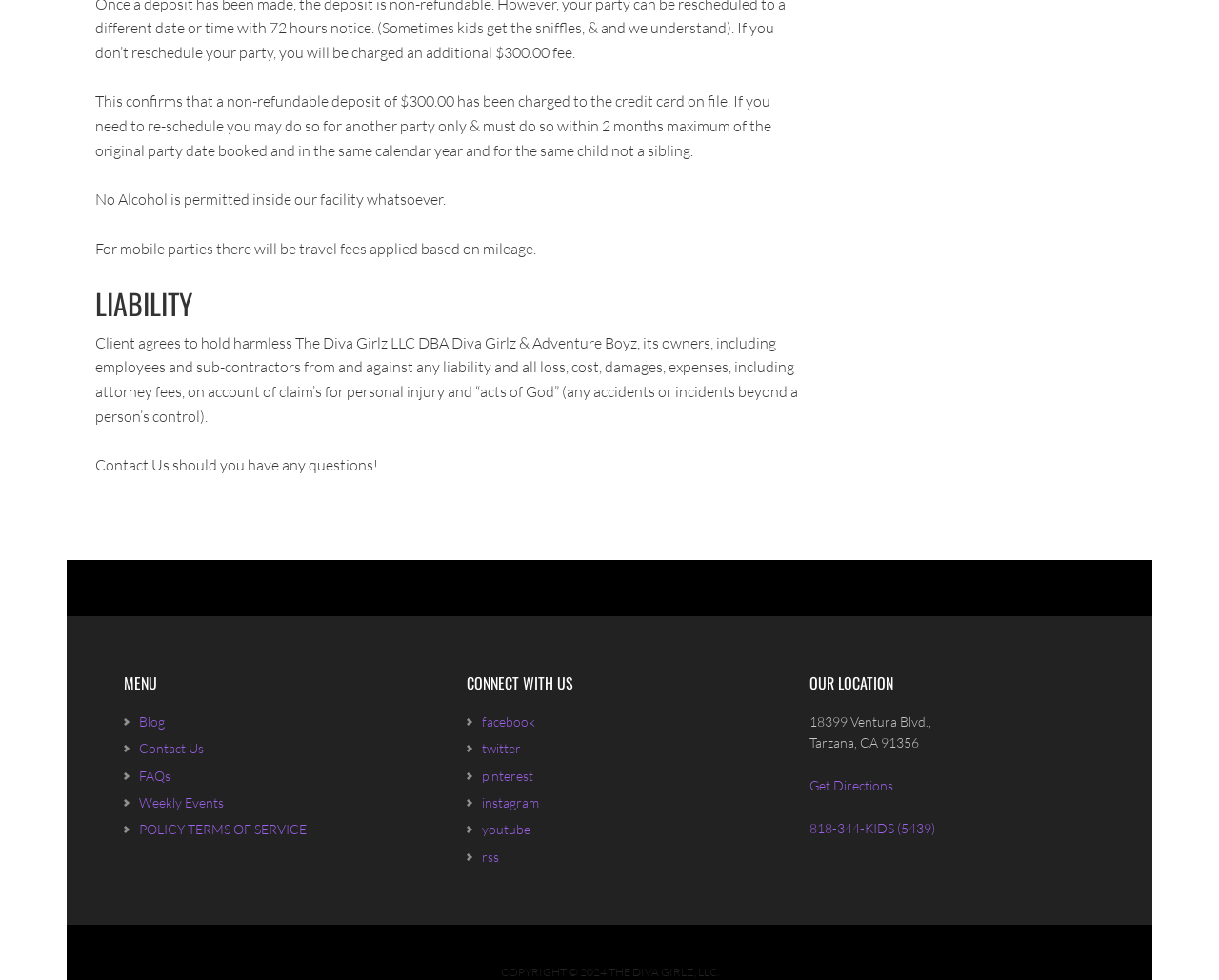Specify the bounding box coordinates of the area to click in order to execute this command: 'View blog'. The coordinates should consist of four float numbers ranging from 0 to 1, and should be formatted as [left, top, right, bottom].

[0.114, 0.728, 0.135, 0.744]